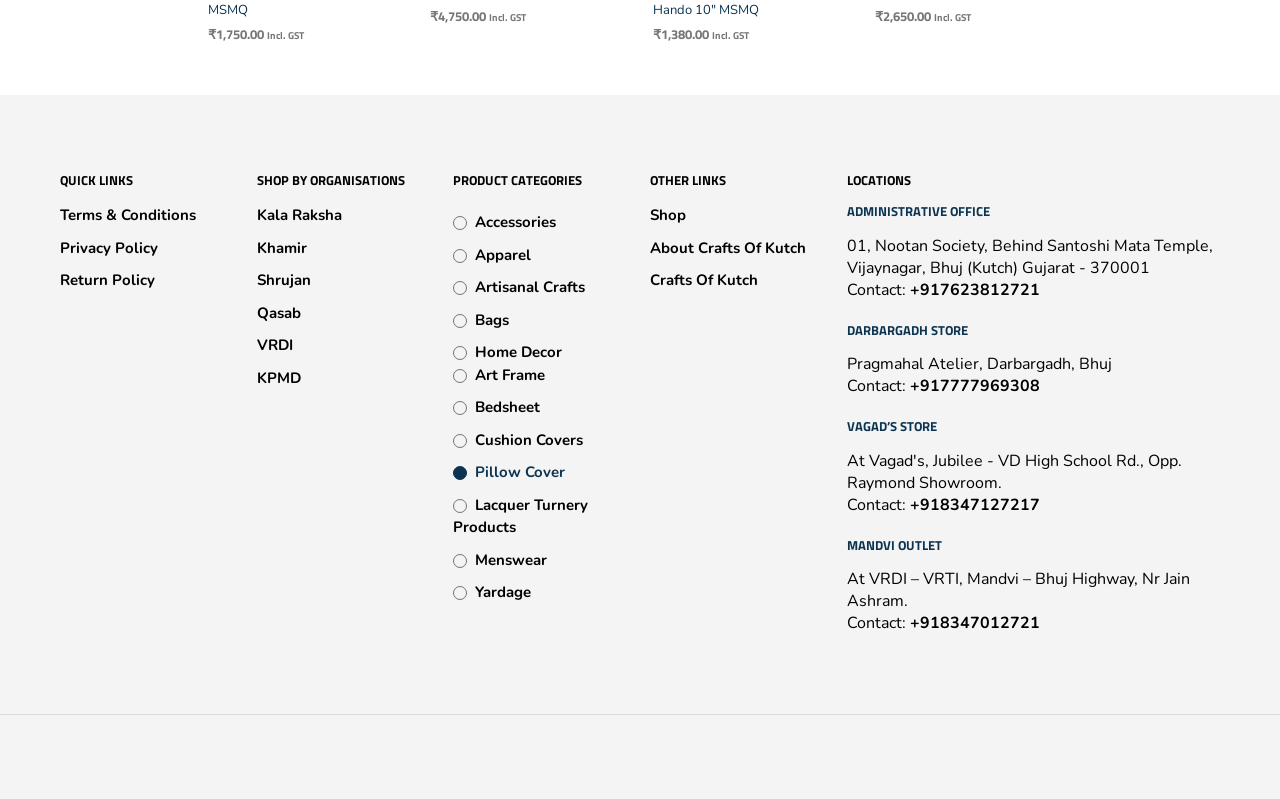Determine the bounding box of the UI component based on this description: "+917777969308". The bounding box coordinates should be four float values between 0 and 1, i.e., [left, top, right, bottom].

[0.711, 0.47, 0.812, 0.497]